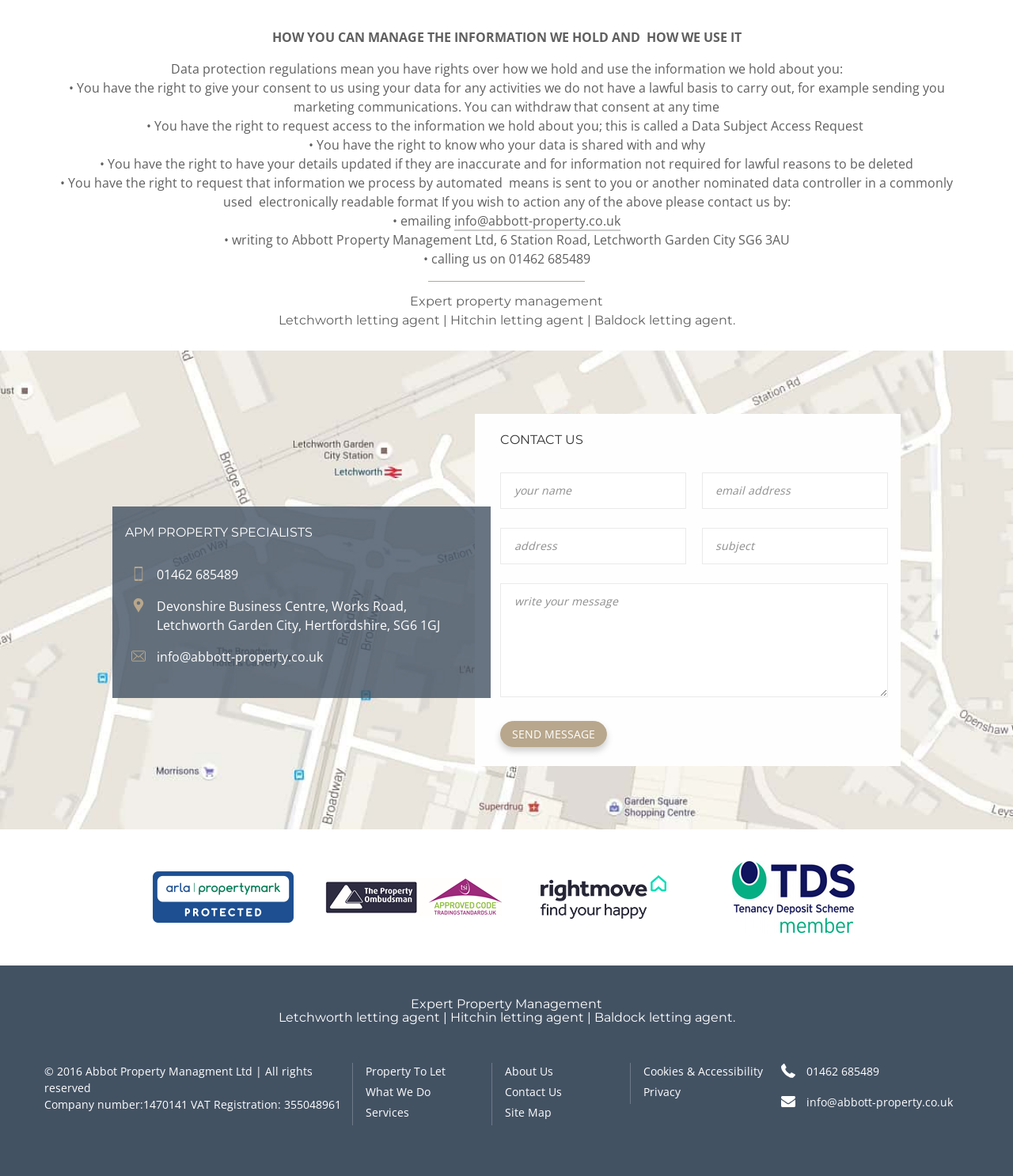Please specify the bounding box coordinates for the clickable region that will help you carry out the instruction: "click SEND MESSAGE".

[0.494, 0.613, 0.599, 0.635]